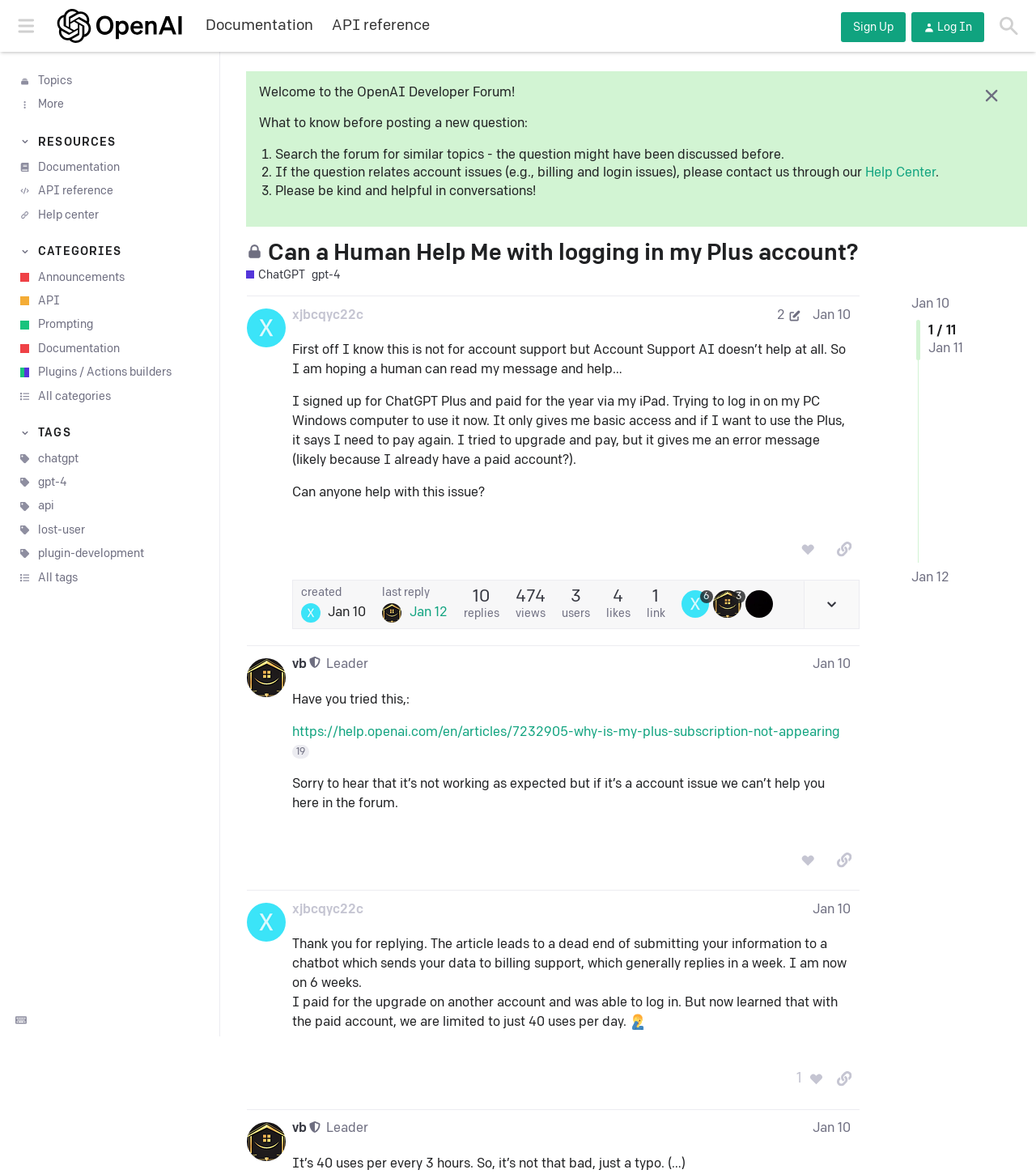Please use the details from the image to answer the following question comprehensively:
What is the topic of the closed discussion?

The topic of the closed discussion can be found in the heading element, which says 'Can a Human Help Me with logging in my Plus account?'.